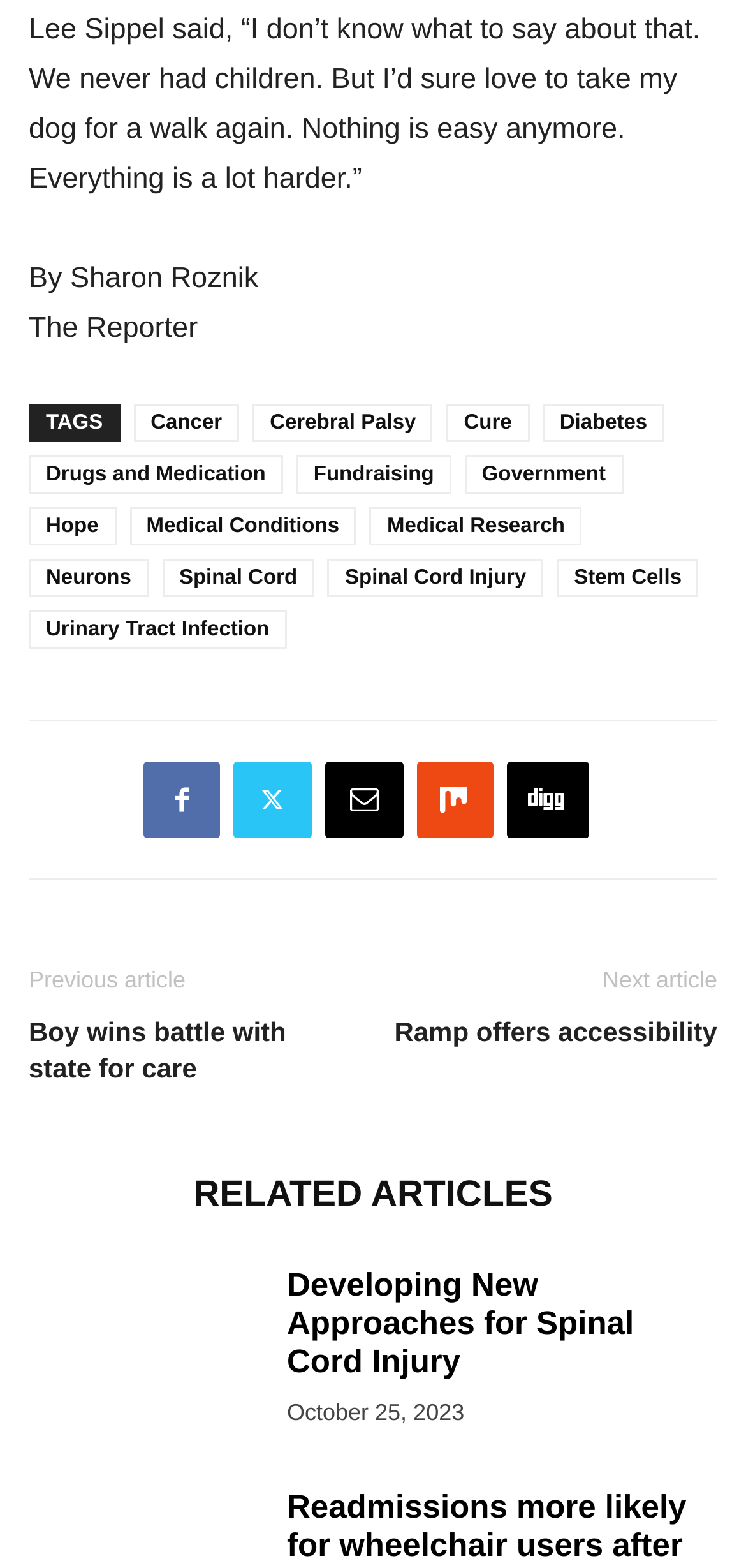What is the date of the article?
Please provide a comprehensive answer based on the information in the image.

The date of the article is mentioned at the bottom of the page, specifically in the line 'October 25, 2023', which indicates the date when the article was published.